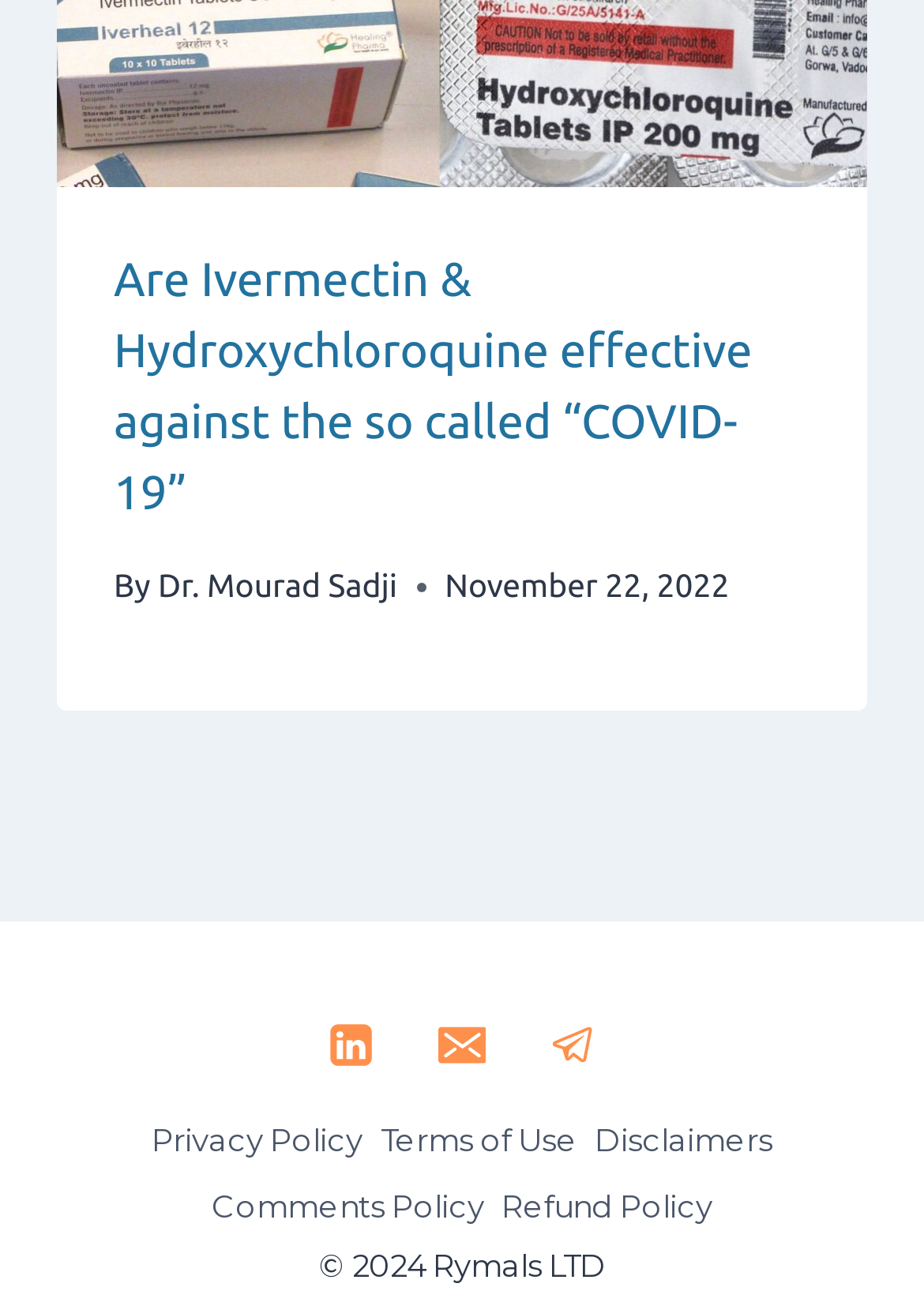Identify the bounding box coordinates for the region of the element that should be clicked to carry out the instruction: "Check the publication date". The bounding box coordinates should be four float numbers between 0 and 1, i.e., [left, top, right, bottom].

[0.481, 0.438, 0.789, 0.468]